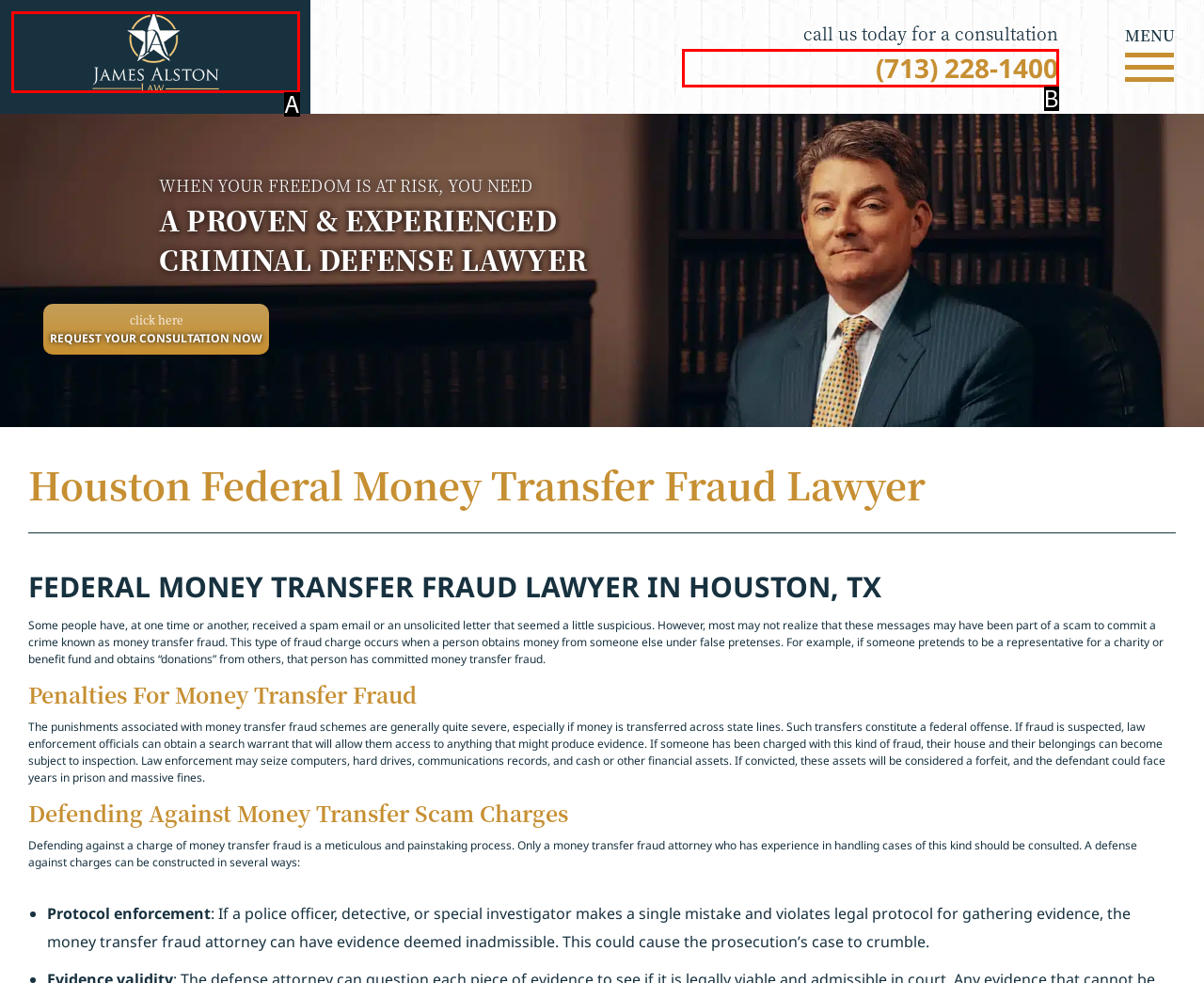Determine the option that best fits the description: (713) 228-1400
Reply with the letter of the correct option directly.

B